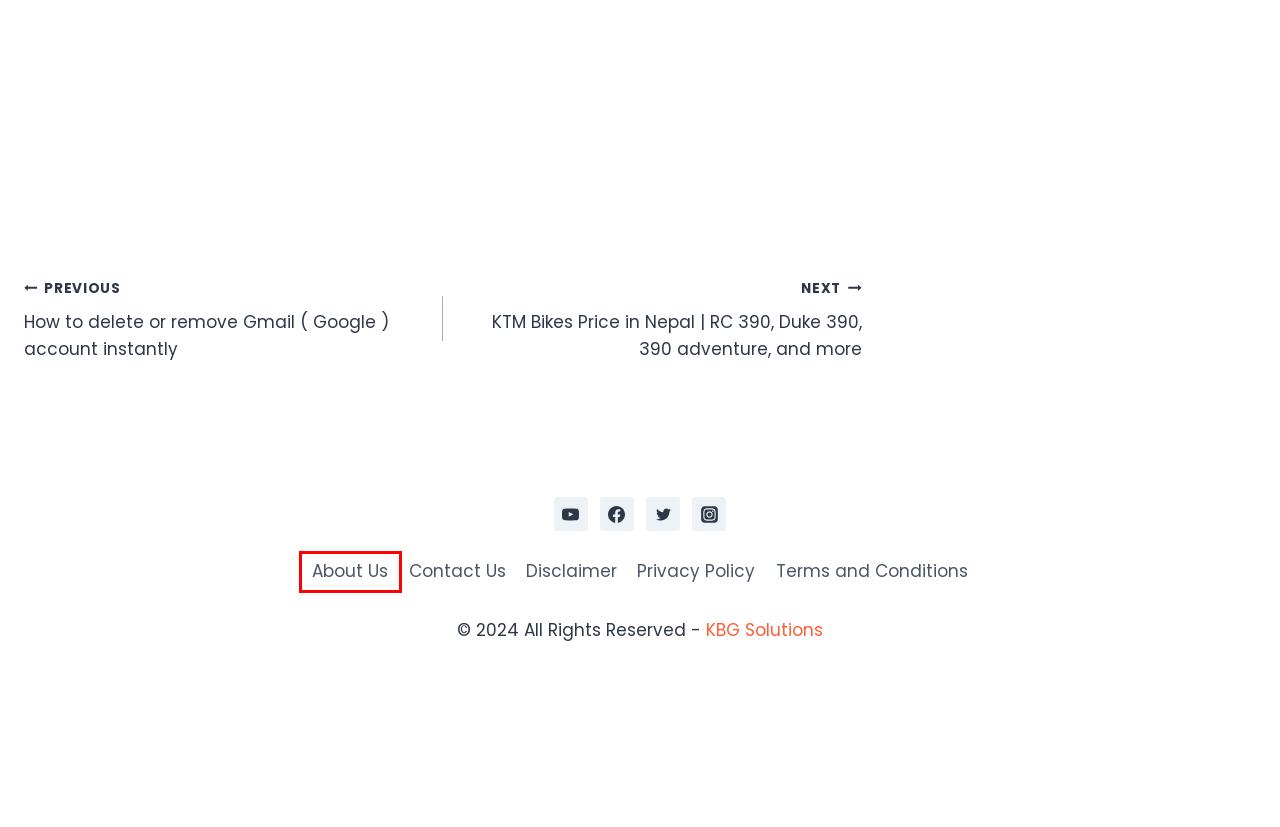Analyze the screenshot of a webpage with a red bounding box and select the webpage description that most accurately describes the new page resulting from clicking the element inside the red box. Here are the candidates:
A. Second Hand Cars in Nepal, Used Cars in Nepal, Buy Cars
B. Contact Us | Kunwar Lab
C. About Us | Kunwar Lab
D. Privacy Policy | Kunwar Lab
E. Terms And Conditions | Kunwar Lab
F. How To Delete Or Remove Gmail Account Instantly | 2024
G. KBG Solutions » Tech Startup: From Heart Of Nepal
H. Disclaimer | Kunwar Lab

C